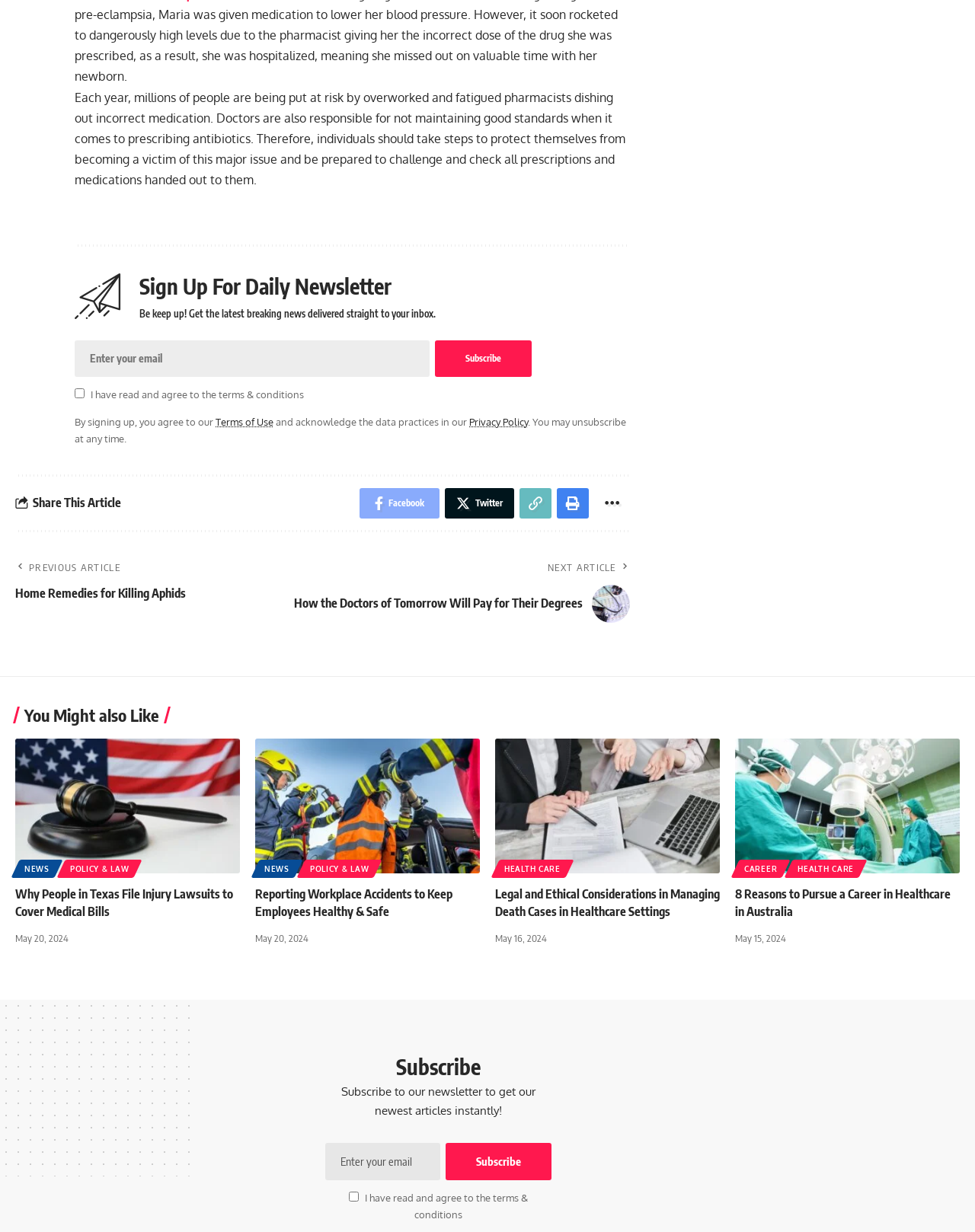Locate the bounding box coordinates of the element that should be clicked to execute the following instruction: "Read previous article".

[0.016, 0.453, 0.238, 0.506]